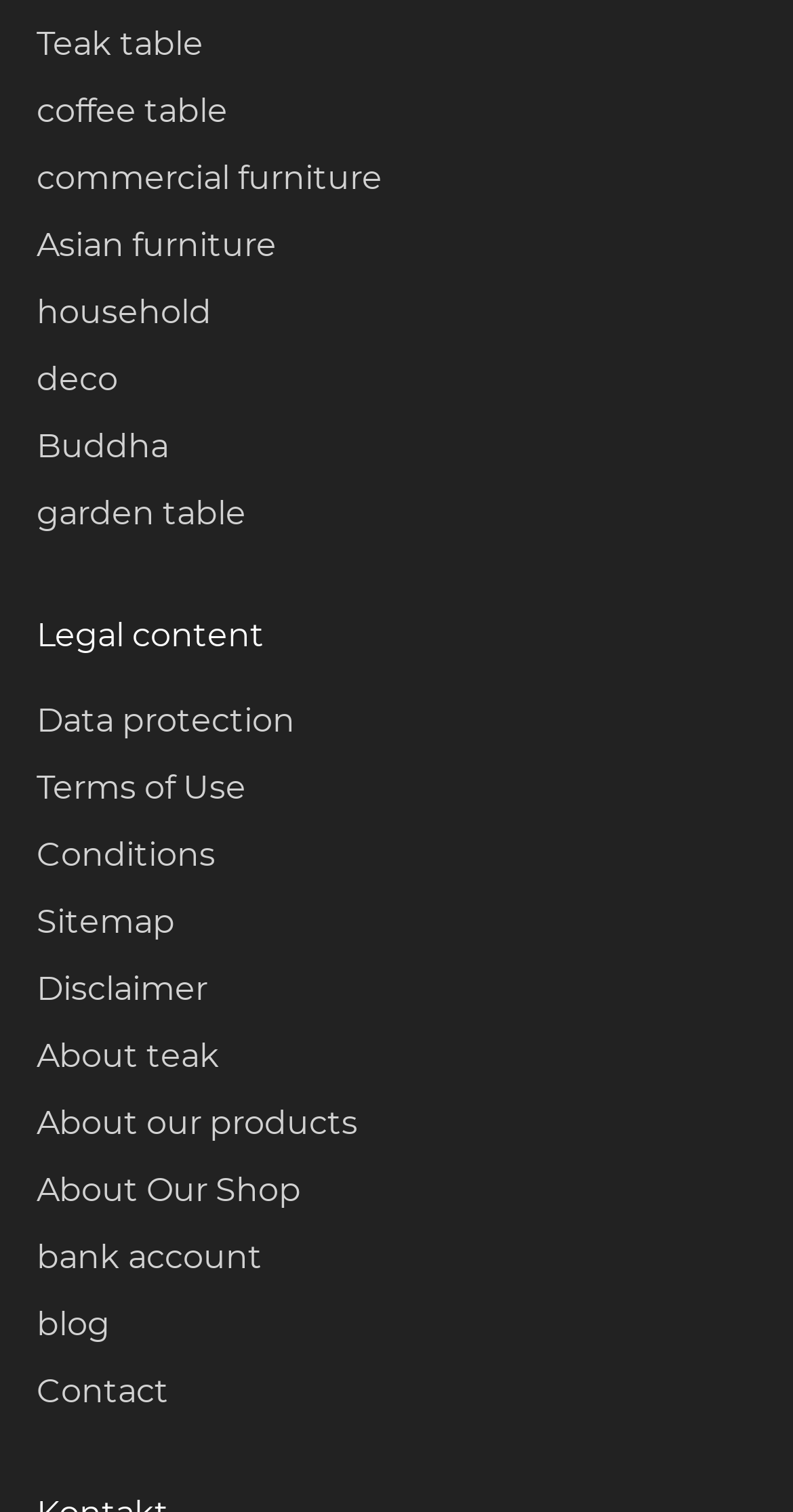What is the second link in the list?
Analyze the image and provide a thorough answer to the question.

By examining the list of links on the webpage, I found that the second link is 'coffee table', which is located below the 'Teak table' link.